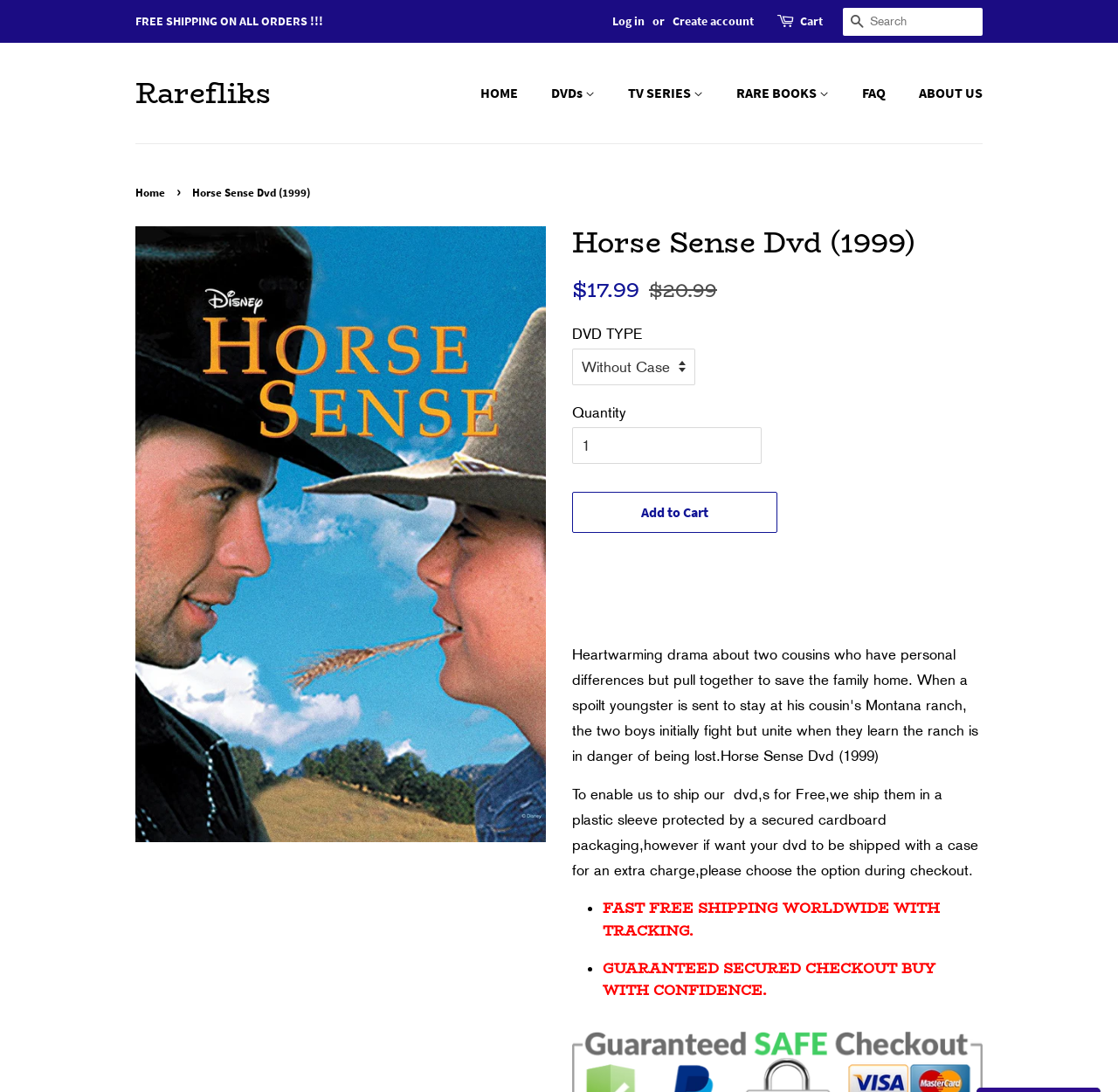Determine the bounding box coordinates of the clickable element necessary to fulfill the instruction: "Search for a DVD". Provide the coordinates as four float numbers within the 0 to 1 range, i.e., [left, top, right, bottom].

[0.754, 0.007, 0.879, 0.032]